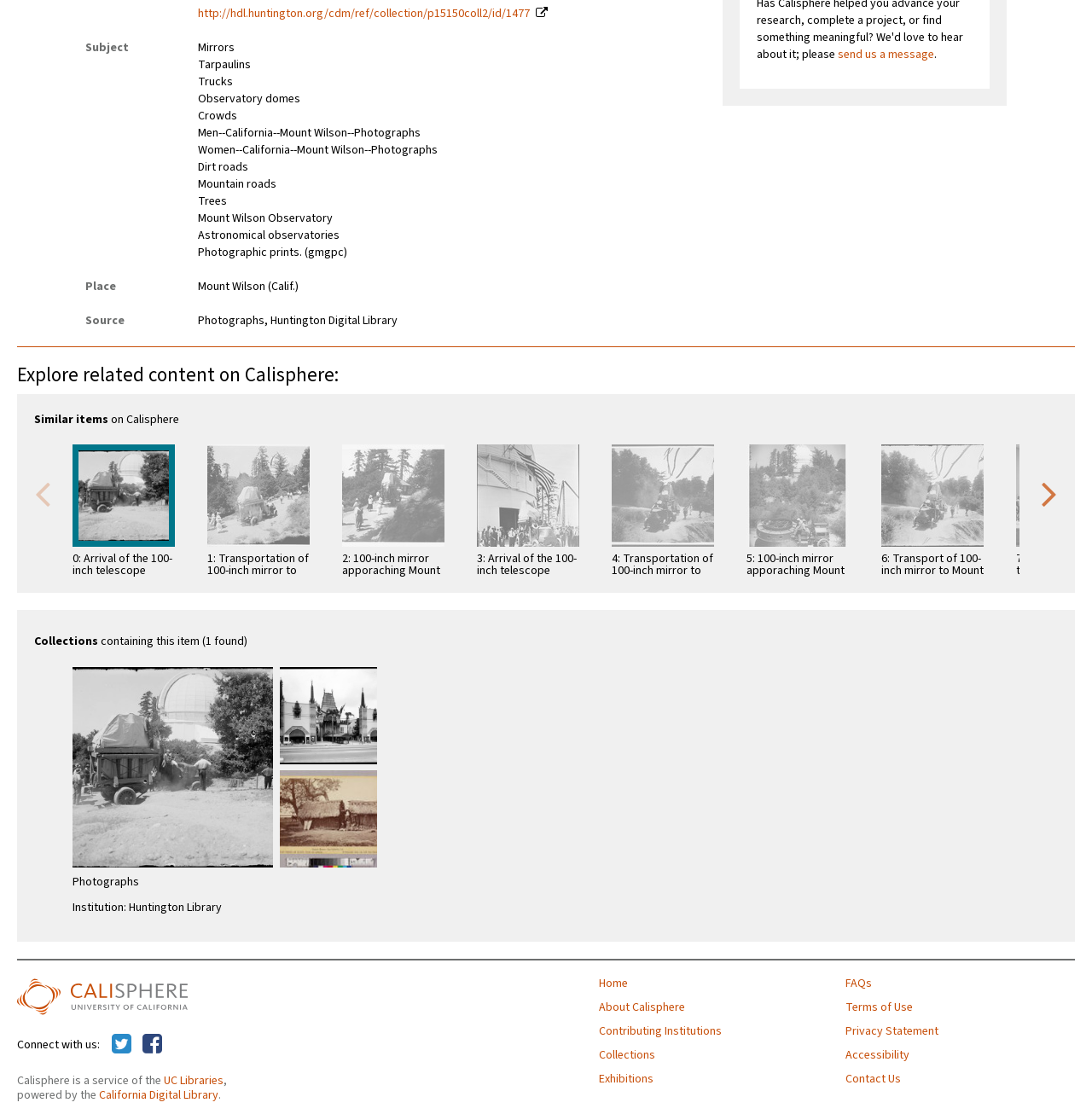Please answer the following question using a single word or phrase: What is the name of the service that provides this webpage?

Calisphere